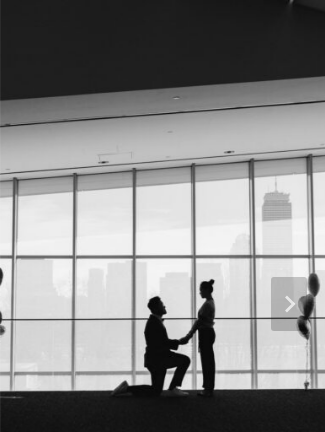Provide an in-depth description of all elements within the image.

In this captivating black-and-white image, a couple shares a deeply emotional moment against a striking backdrop of large glass windows, framing a city skyline. The scene features the man on one knee, proposing to his partner, who stands poised and accepting their romantic commitment. The silhouettes of the couple contrast beautifully with the expansive view, creating a sense of intimacy amidst an urban landscape. Balloons in the background hint at a celebration, further emphasizing the joyous occasion of the proposal. This image highlights the blend of love and excitement, capturing a timeless moment of engagement in a bustling city setting.